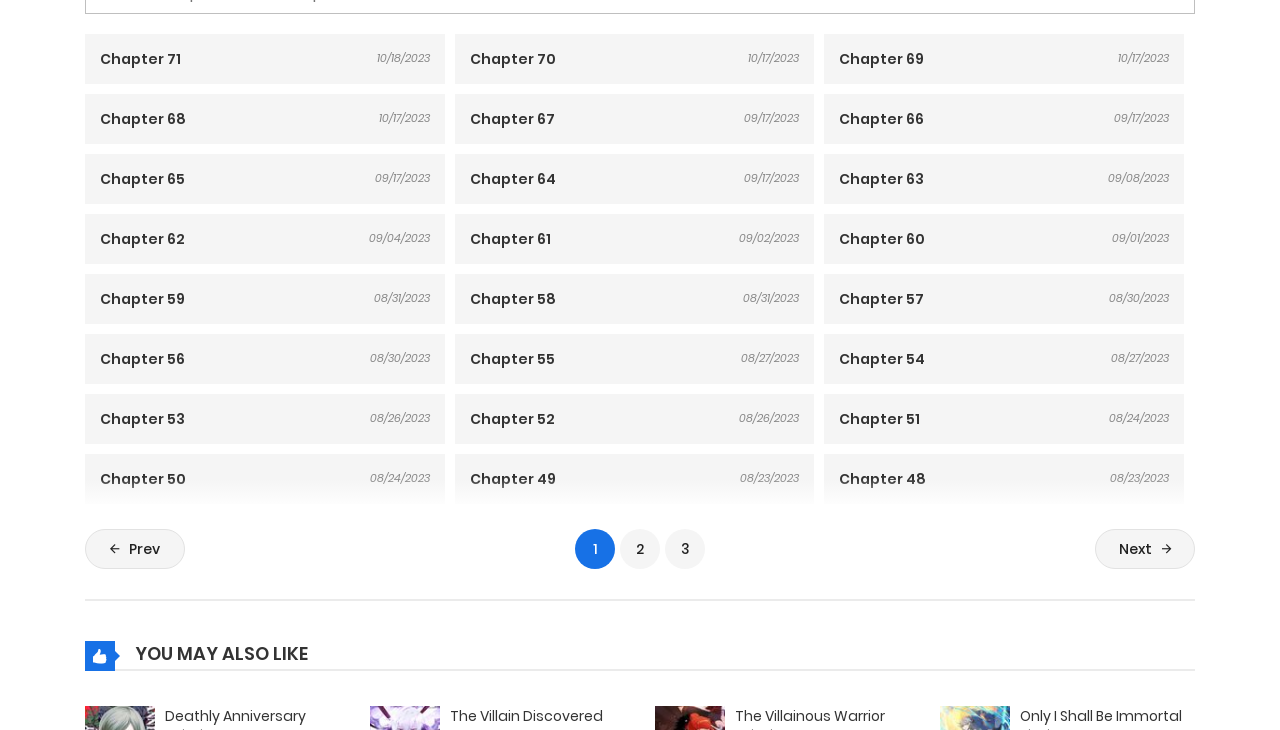Provide the bounding box for the UI element matching this description: "Manhua Fantasy".

[0.115, 0.286, 0.198, 0.309]